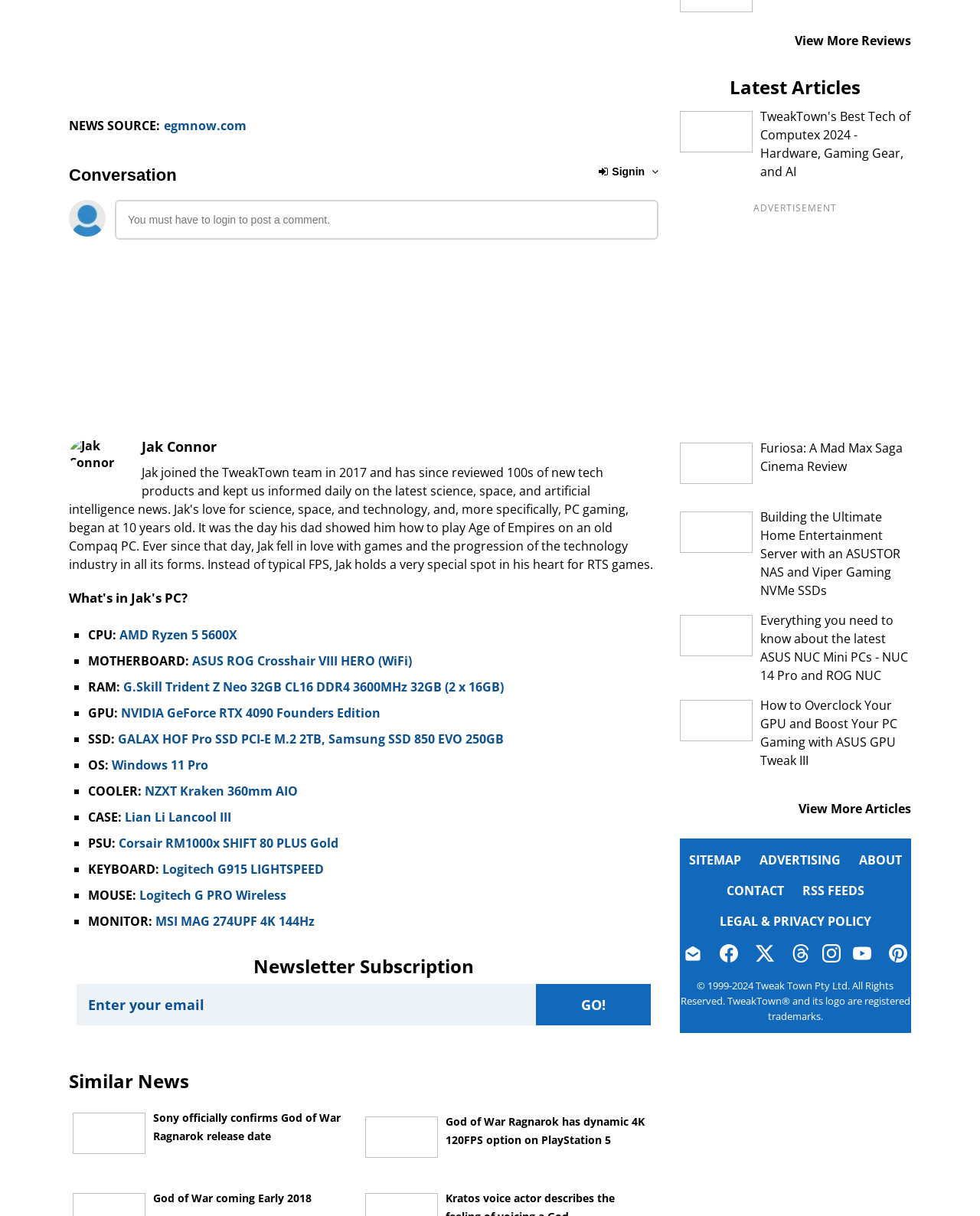Find the bounding box coordinates for the element that must be clicked to complete the instruction: "View more reviews". The coordinates should be four float numbers between 0 and 1, indicated as [left, top, right, bottom].

[0.811, 0.027, 0.93, 0.041]